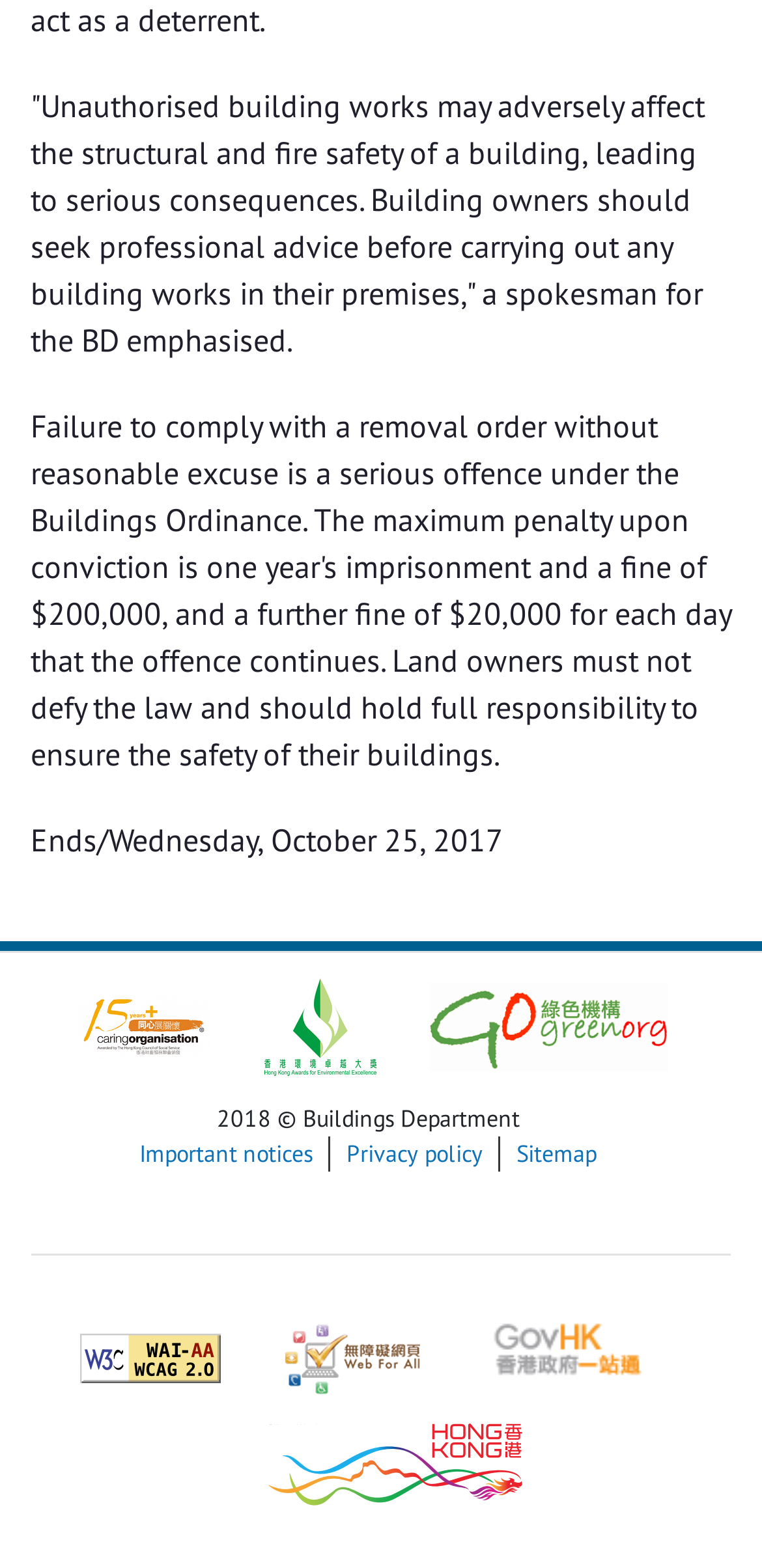Please give the bounding box coordinates of the area that should be clicked to fulfill the following instruction: "Click on Caring Organisation". The coordinates should be in the format of four float numbers from 0 to 1, i.e., [left, top, right, bottom].

[0.101, 0.644, 0.278, 0.663]